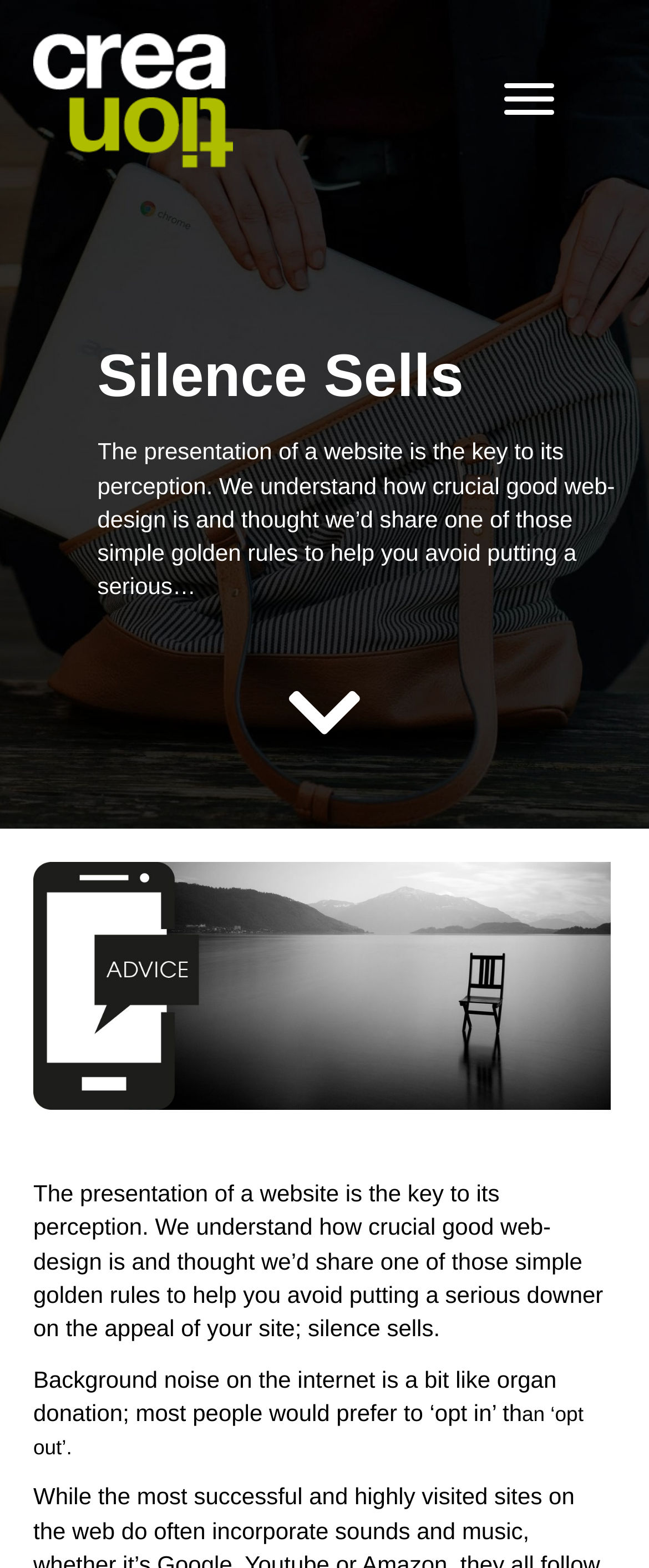Can you give a comprehensive explanation to the question given the content of the image?
What is the golden rule mentioned on the webpage?

The webpage mentions a golden rule to help avoid putting a serious downer on the appeal of a website, which is 'silence sells', implying that background noise on the internet can be detrimental to a website's appeal.